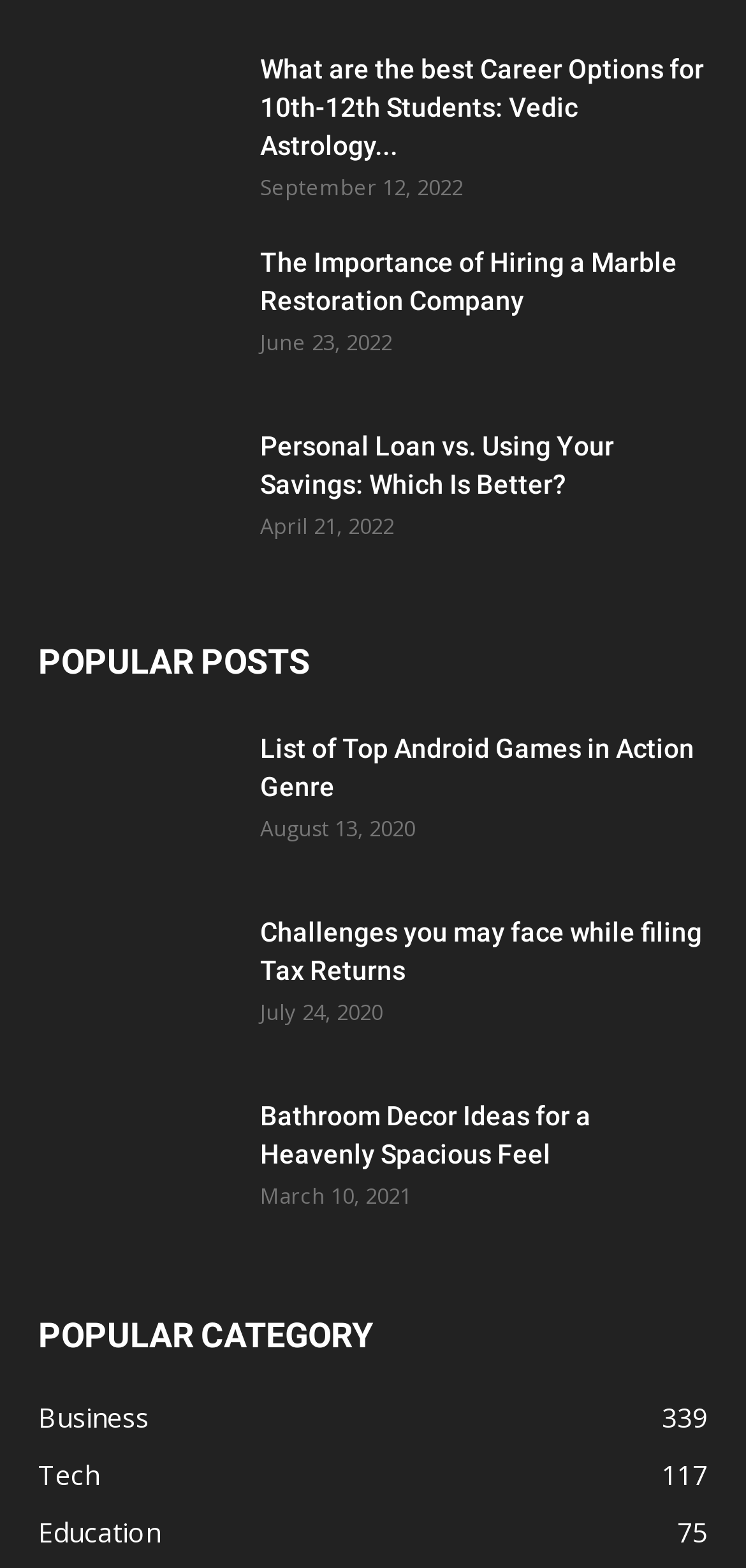Please determine the bounding box coordinates of the section I need to click to accomplish this instruction: "Click on the link to learn about career options after 10th or 12th exam".

[0.051, 0.032, 0.308, 0.118]